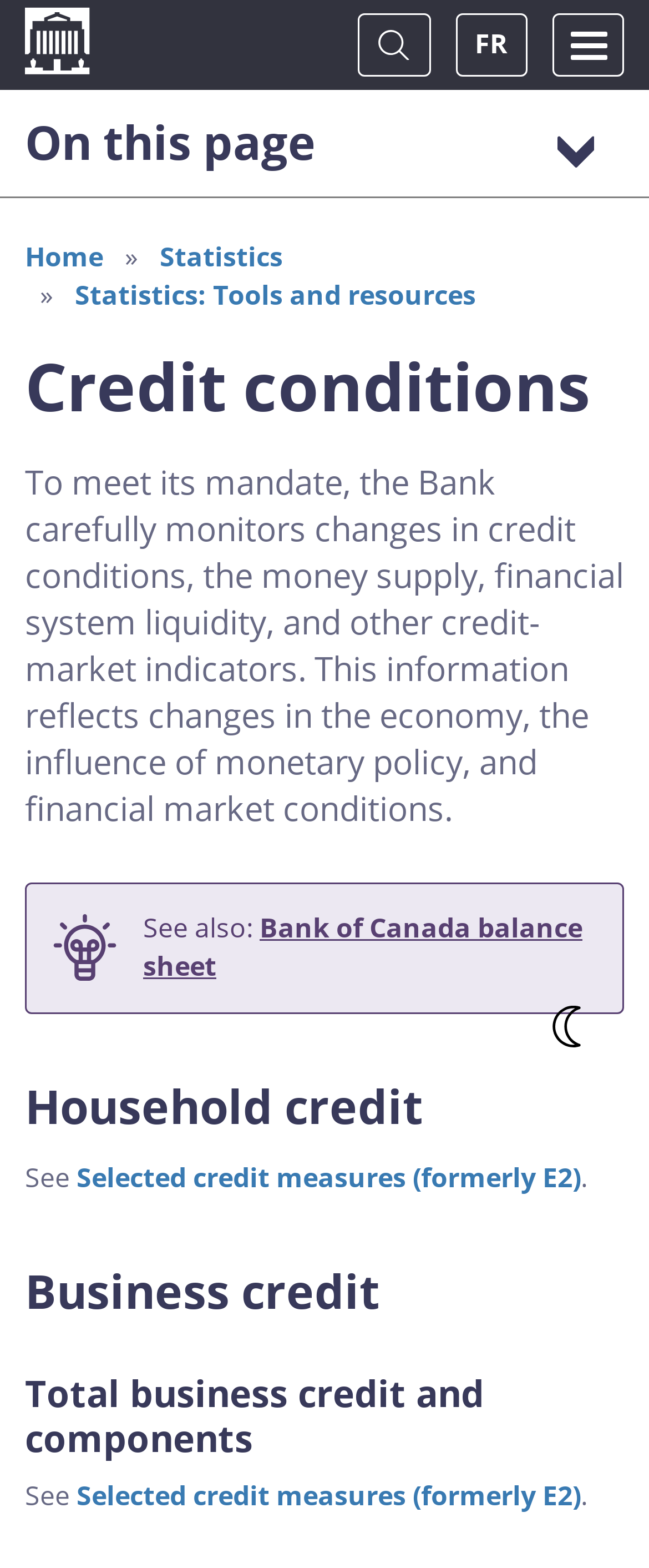Reply to the question with a single word or phrase:
What is the title of the section below 'Credit conditions'?

Household credit